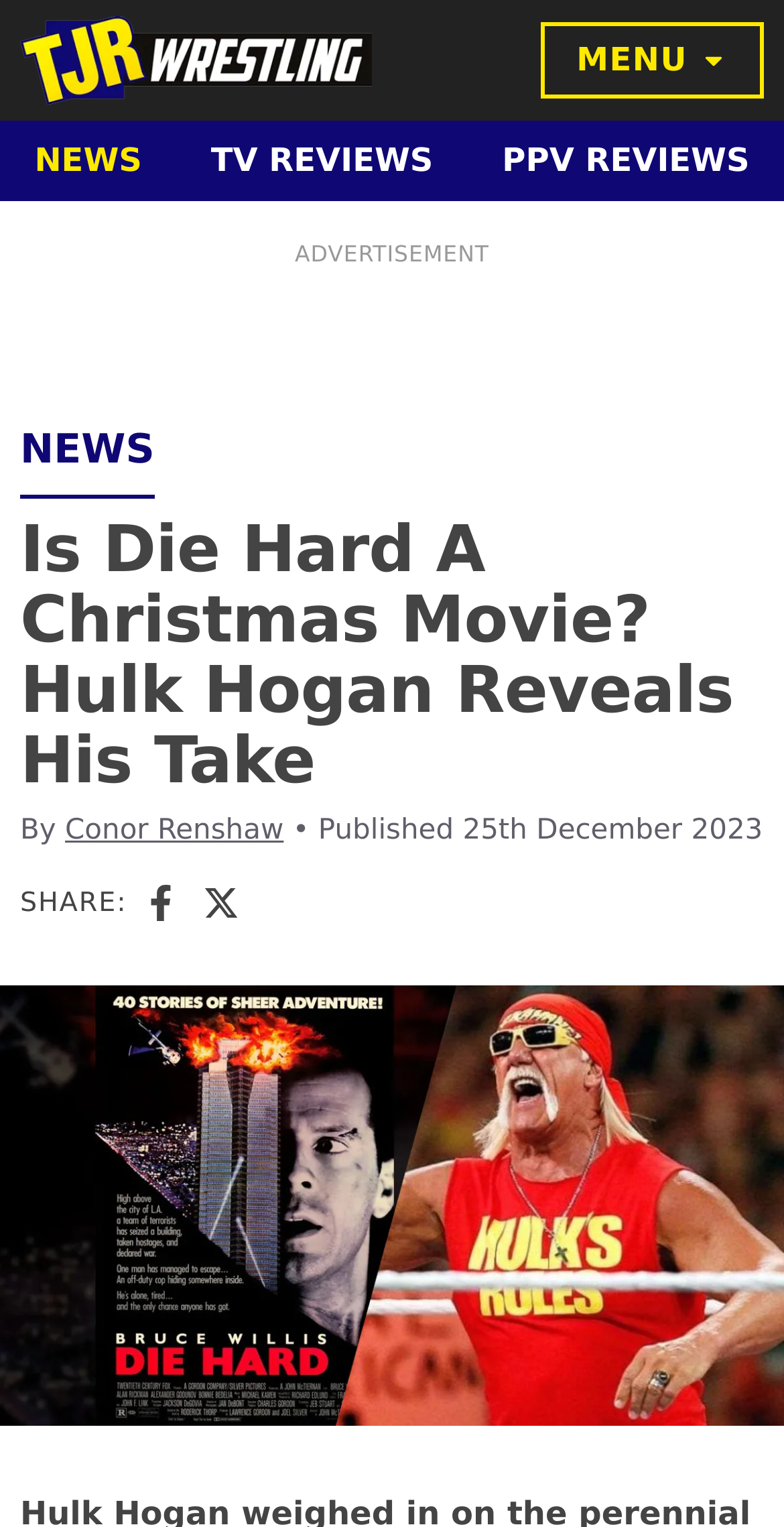Please provide the bounding box coordinates for the element that needs to be clicked to perform the following instruction: "Read the article by Conor Renshaw". The coordinates should be given as four float numbers between 0 and 1, i.e., [left, top, right, bottom].

[0.083, 0.534, 0.362, 0.555]